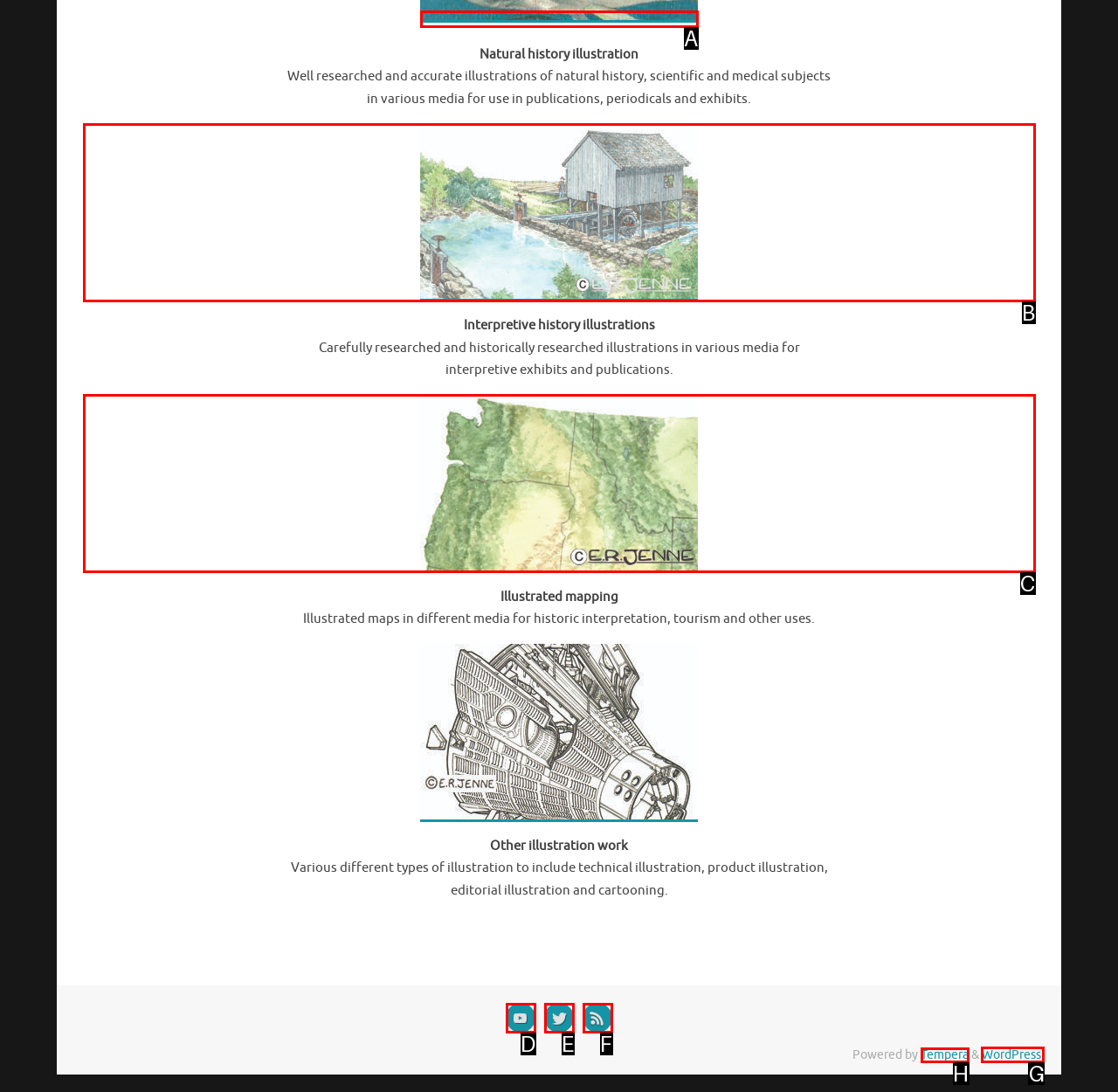Indicate the letter of the UI element that should be clicked to accomplish the task: Visit WordPress website. Answer with the letter only.

G